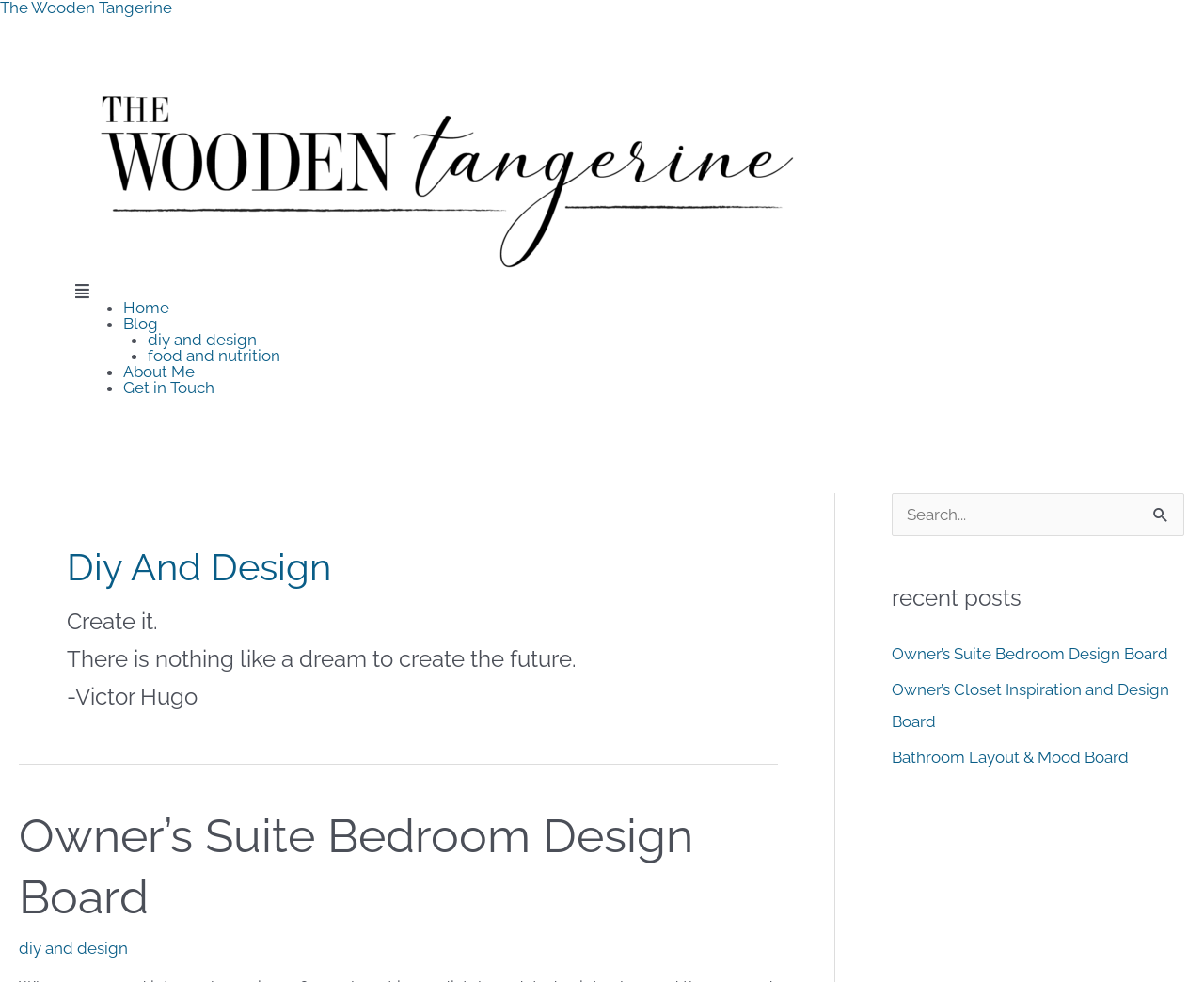Given the description parent_node: Search for: name="s" placeholder="Search...", predict the bounding box coordinates of the UI element. Ensure the coordinates are in the format (top-left x, top-left y, bottom-right x, bottom-right y) and all values are between 0 and 1.

[0.741, 0.502, 0.984, 0.546]